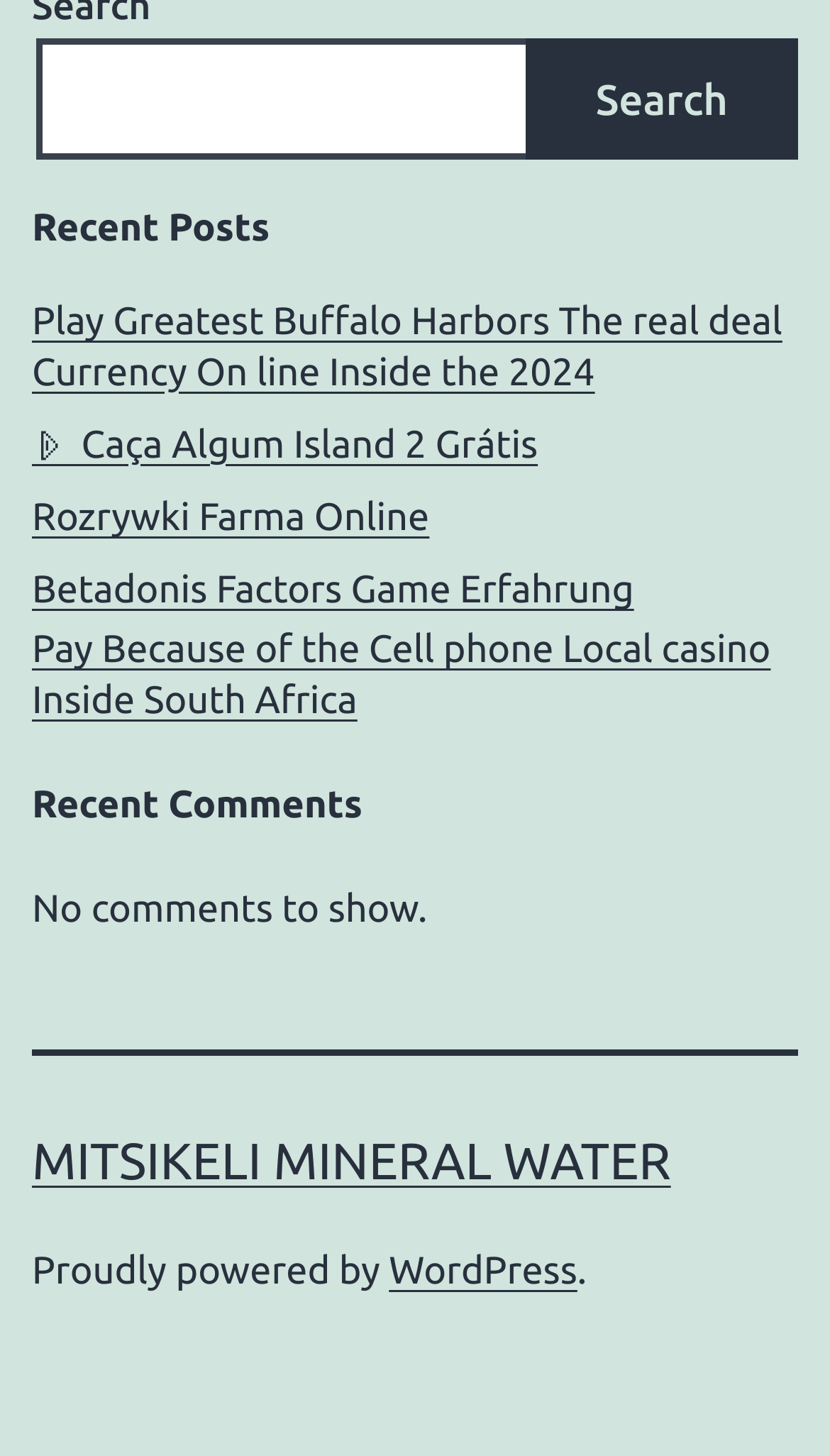Could you provide the bounding box coordinates for the portion of the screen to click to complete this instruction: "learn about 'water conservation'"?

None